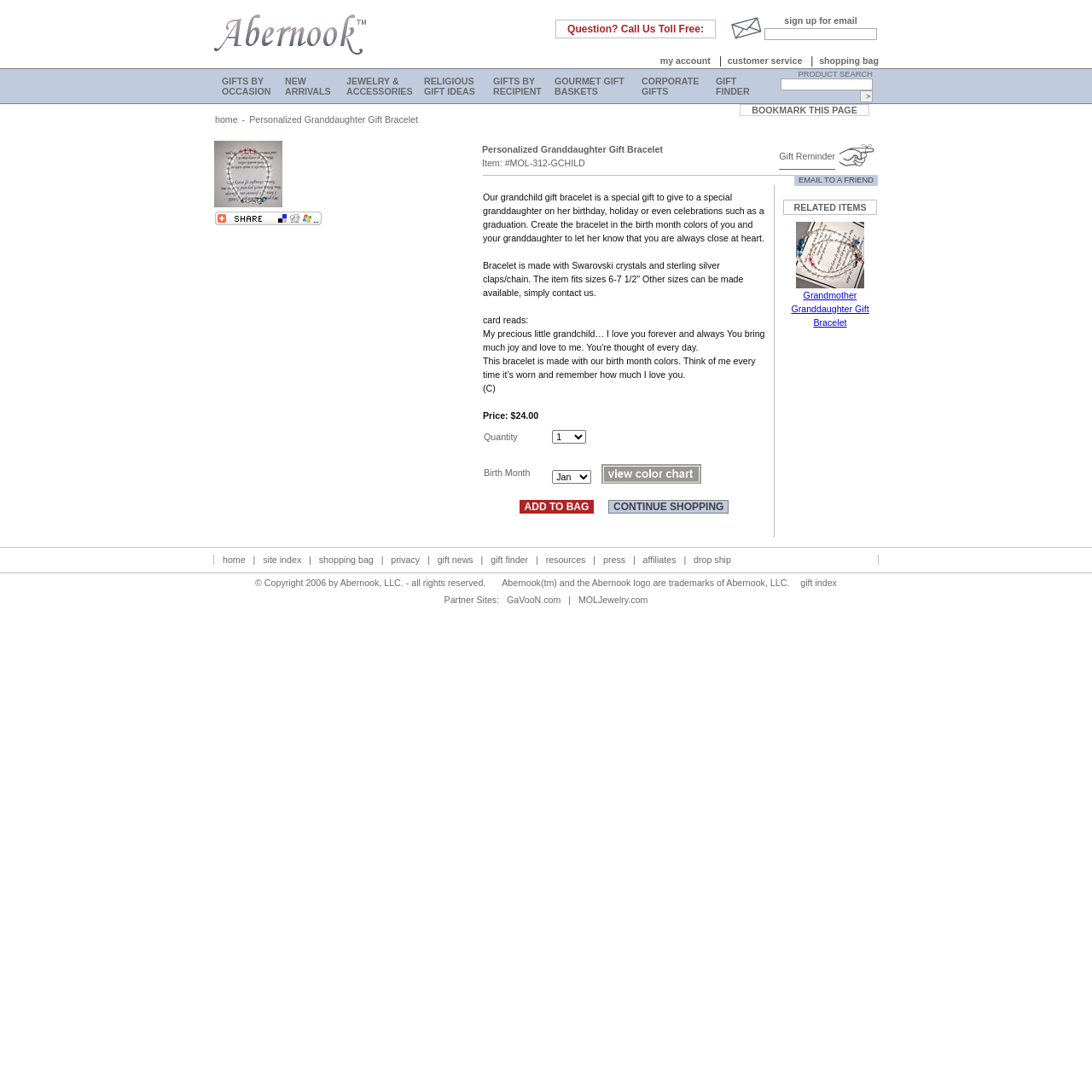Please determine the bounding box coordinates, formatted as (top-left x, top-left y, bottom-right x, bottom-right y), with all values as floating point numbers between 0 and 1. Identify the bounding box of the region described as: GIFT FINDER

[0.655, 0.07, 0.689, 0.088]